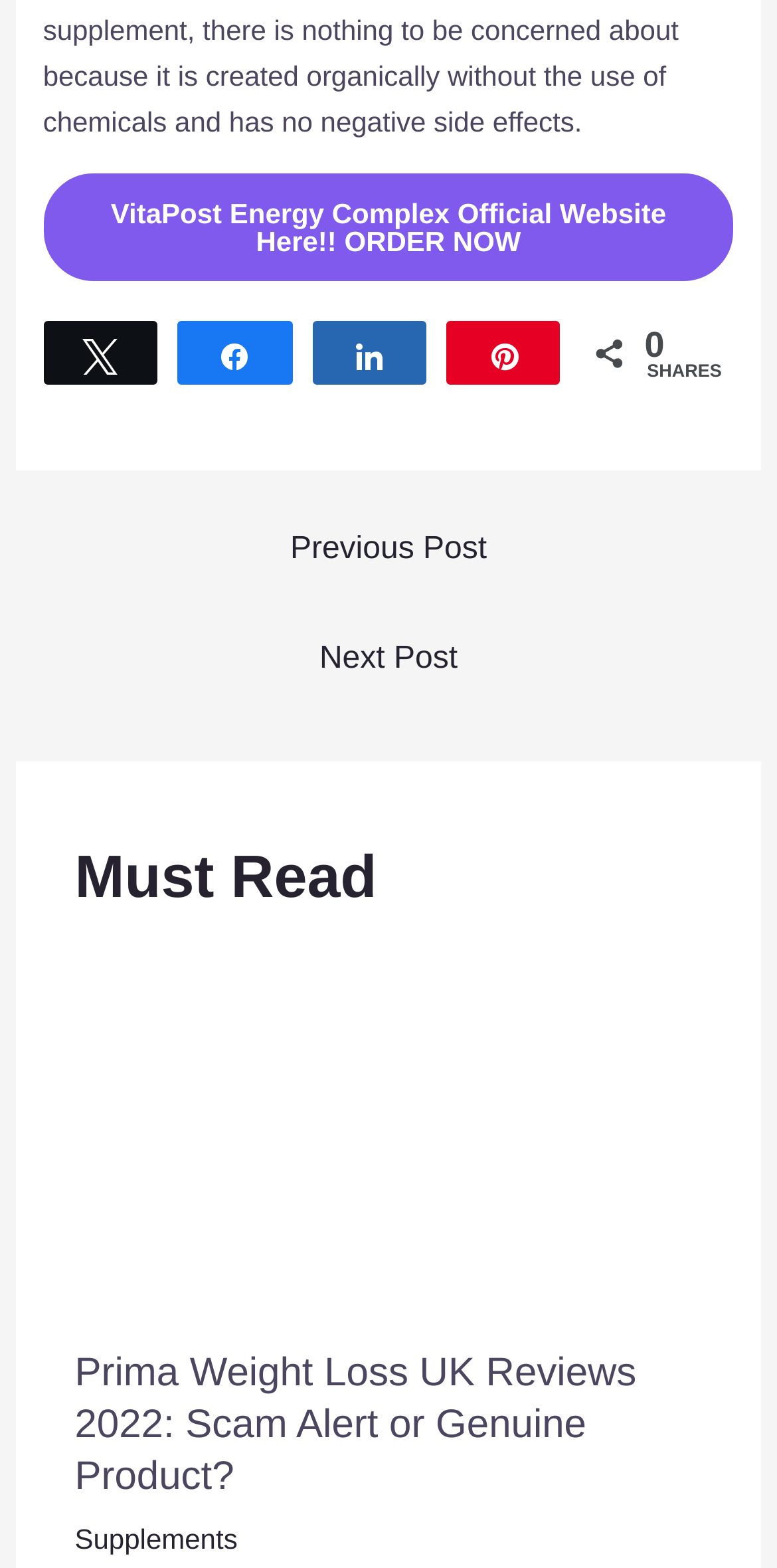Please analyze the image and give a detailed answer to the question:
What is the category of the article?

The category of the article is 'Supplements', as indicated by the link at the bottom of the page, suggesting that the article is related to health supplements.